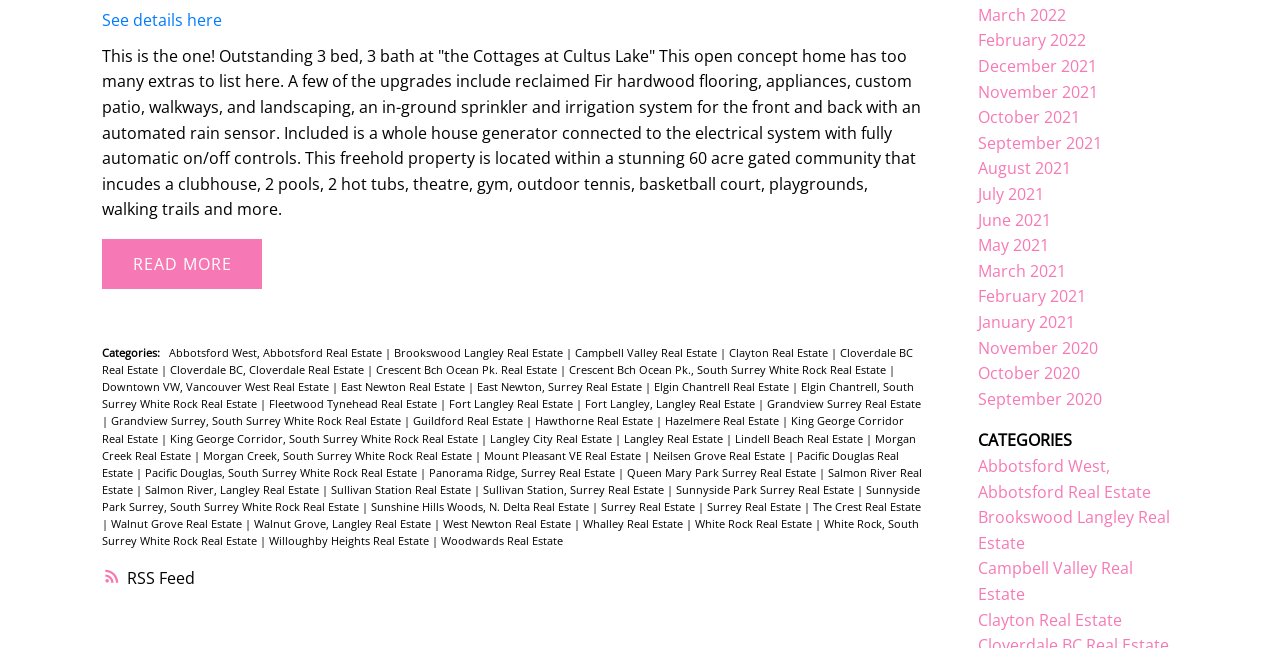Bounding box coordinates should be provided in the format (top-left x, top-left y, bottom-right x, bottom-right y) with all values between 0 and 1. Identify the bounding box for this UI element: Walnut Grove Real Estate

[0.087, 0.798, 0.192, 0.819]